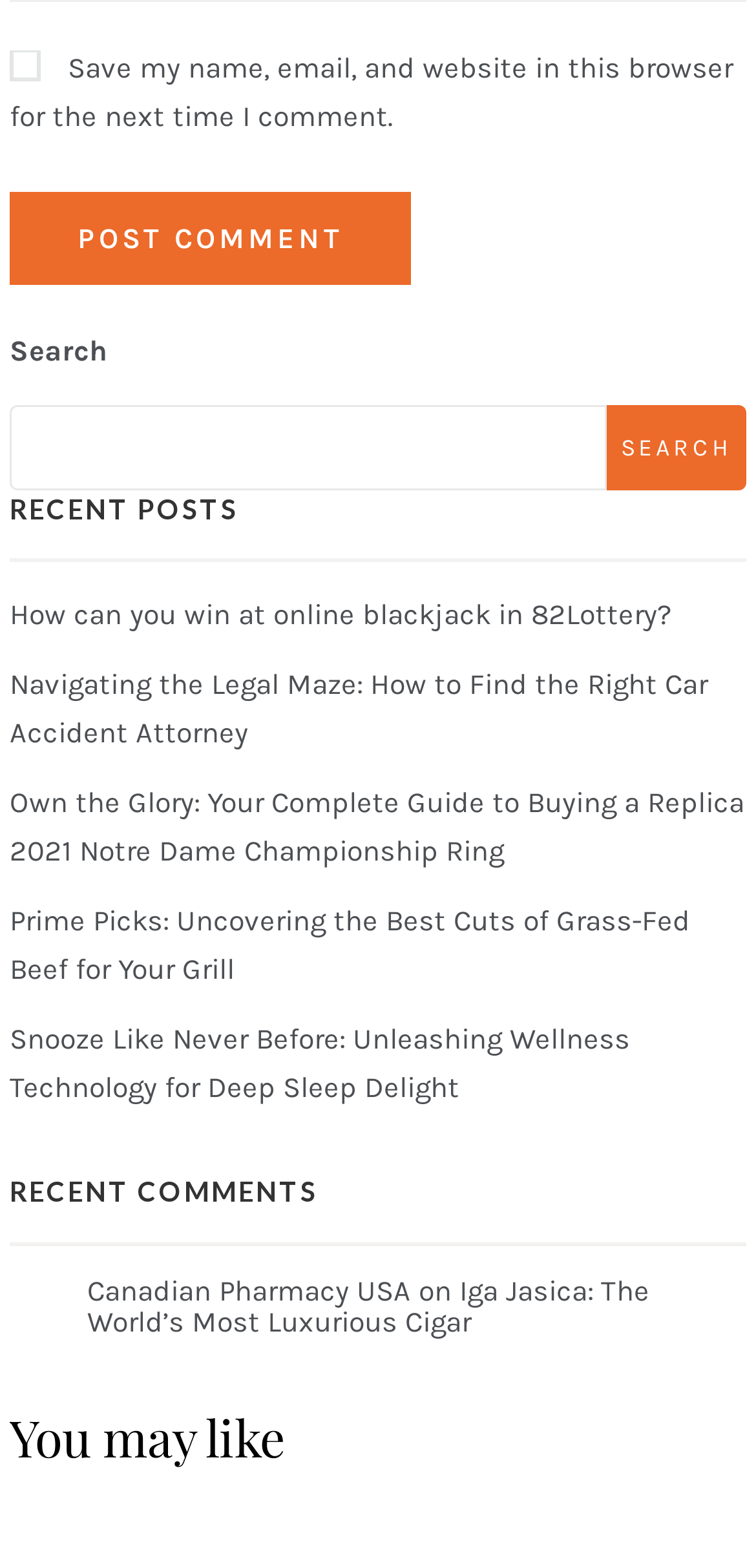Identify the bounding box coordinates of the element to click to follow this instruction: 'Check the box to save your information'. Ensure the coordinates are four float values between 0 and 1, provided as [left, top, right, bottom].

[0.013, 0.032, 0.054, 0.052]